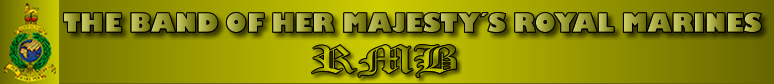What is the color of the background gradient?
Please provide a detailed and comprehensive answer to the question.

The background of the image features a vibrant yellow gradient, which enhances the overall visual appeal and draws attention to the text.